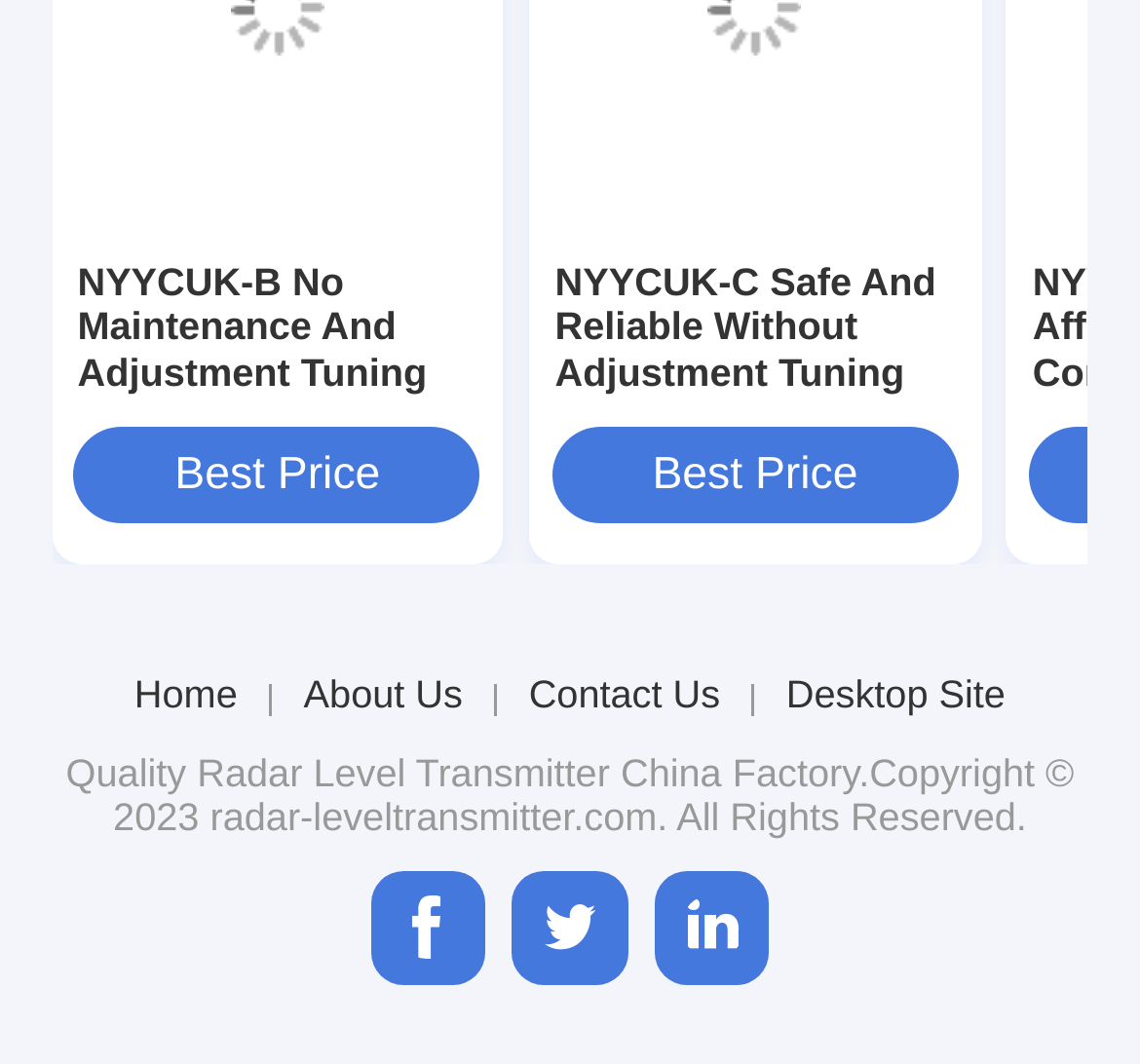Please identify the bounding box coordinates of the clickable element to fulfill the following instruction: "Get the best price". The coordinates should be four float numbers between 0 and 1, i.e., [left, top, right, bottom].

[0.065, 0.401, 0.422, 0.492]